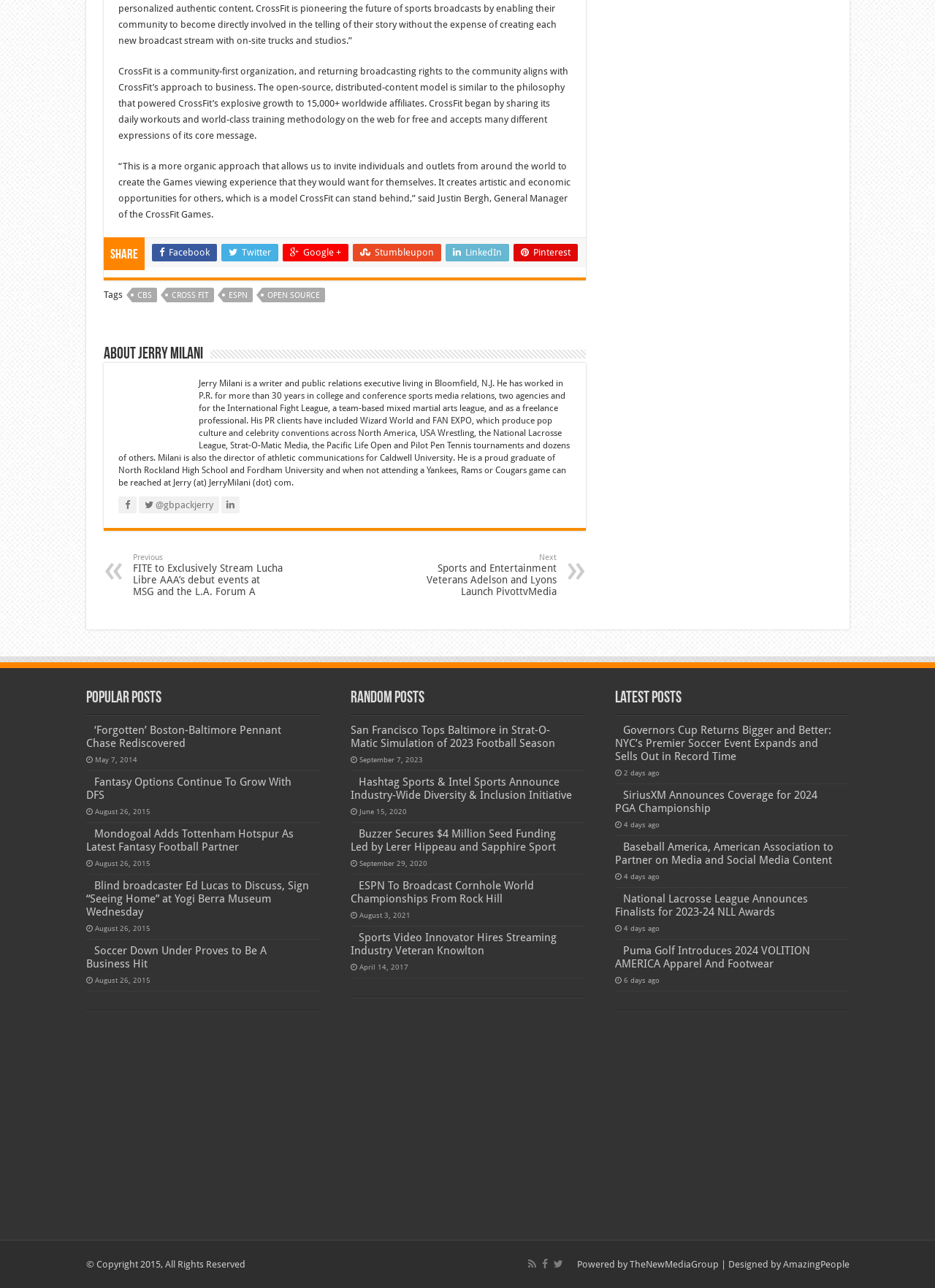What is the name of the museum where Ed Lucas will discuss and sign his book?
From the image, respond with a single word or phrase.

Yogi Berra Museum